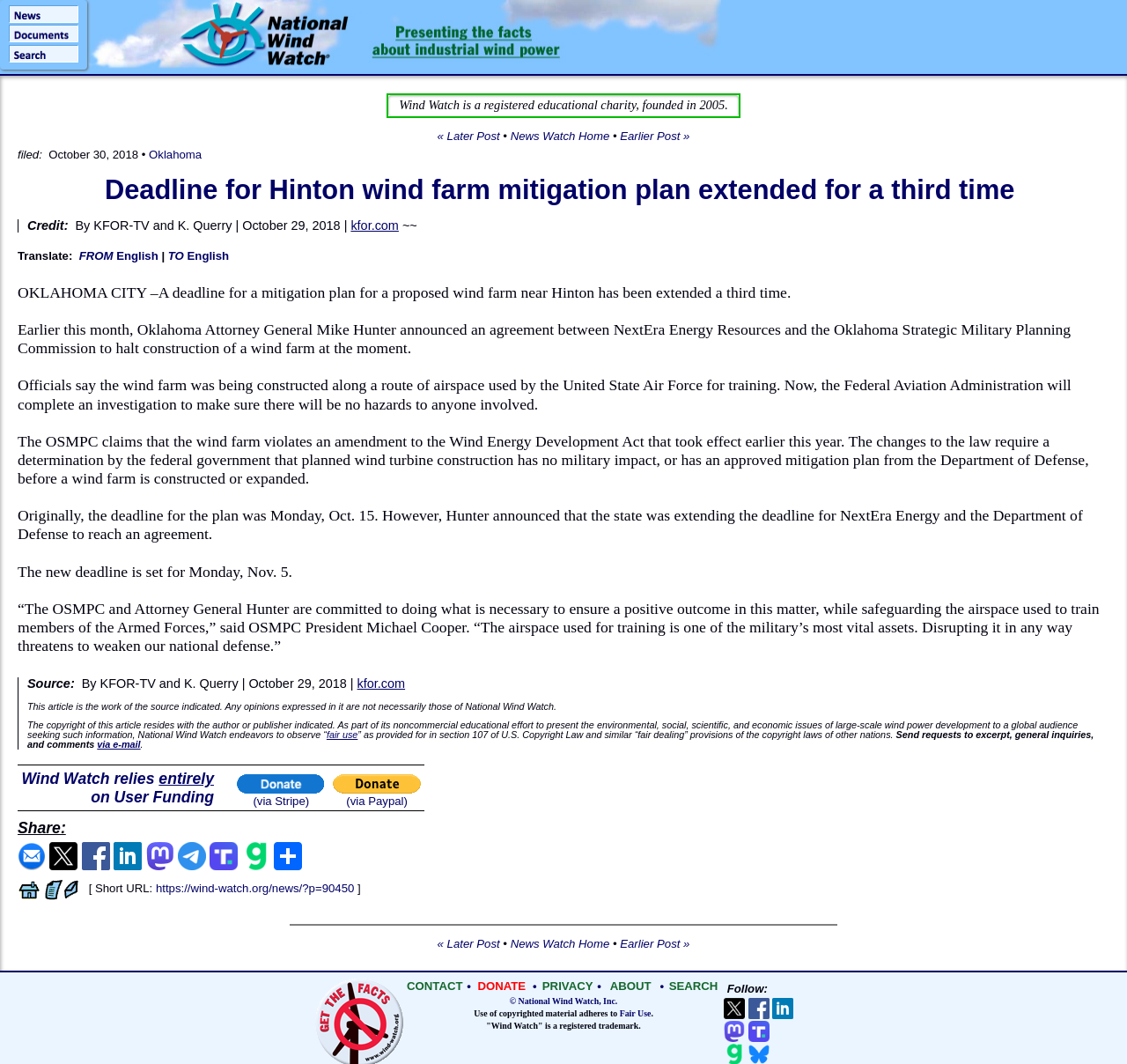Give a concise answer of one word or phrase to the question: 
What is the purpose of the Federal Aviation Administration's investigation?

To ensure no hazards to anyone involved